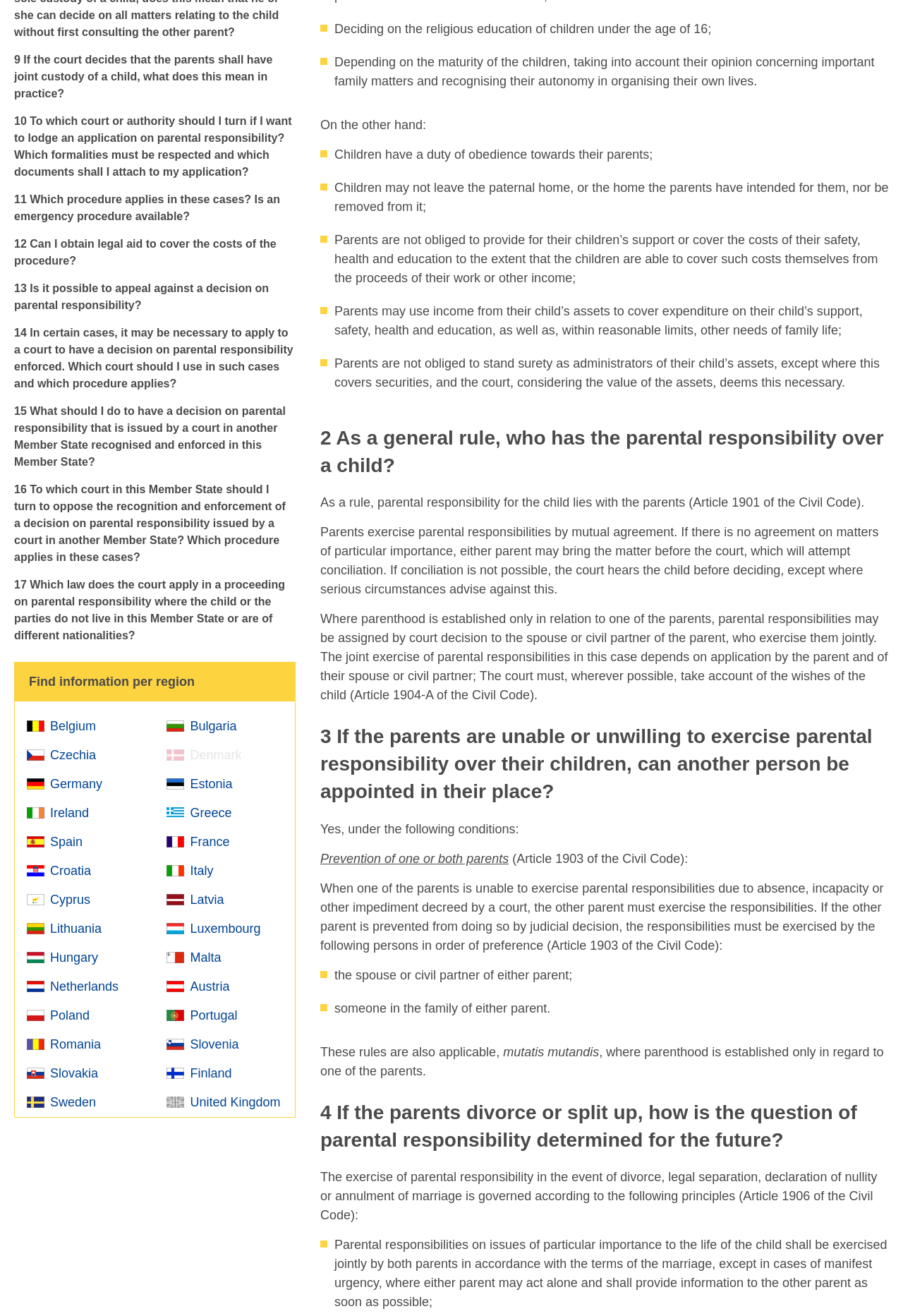Can you find the bounding box coordinates for the UI element given this description: "United Kingdomuk"? Provide the coordinates as four float numbers between 0 and 1: [left, top, right, bottom].

[0.178, 0.827, 0.317, 0.849]